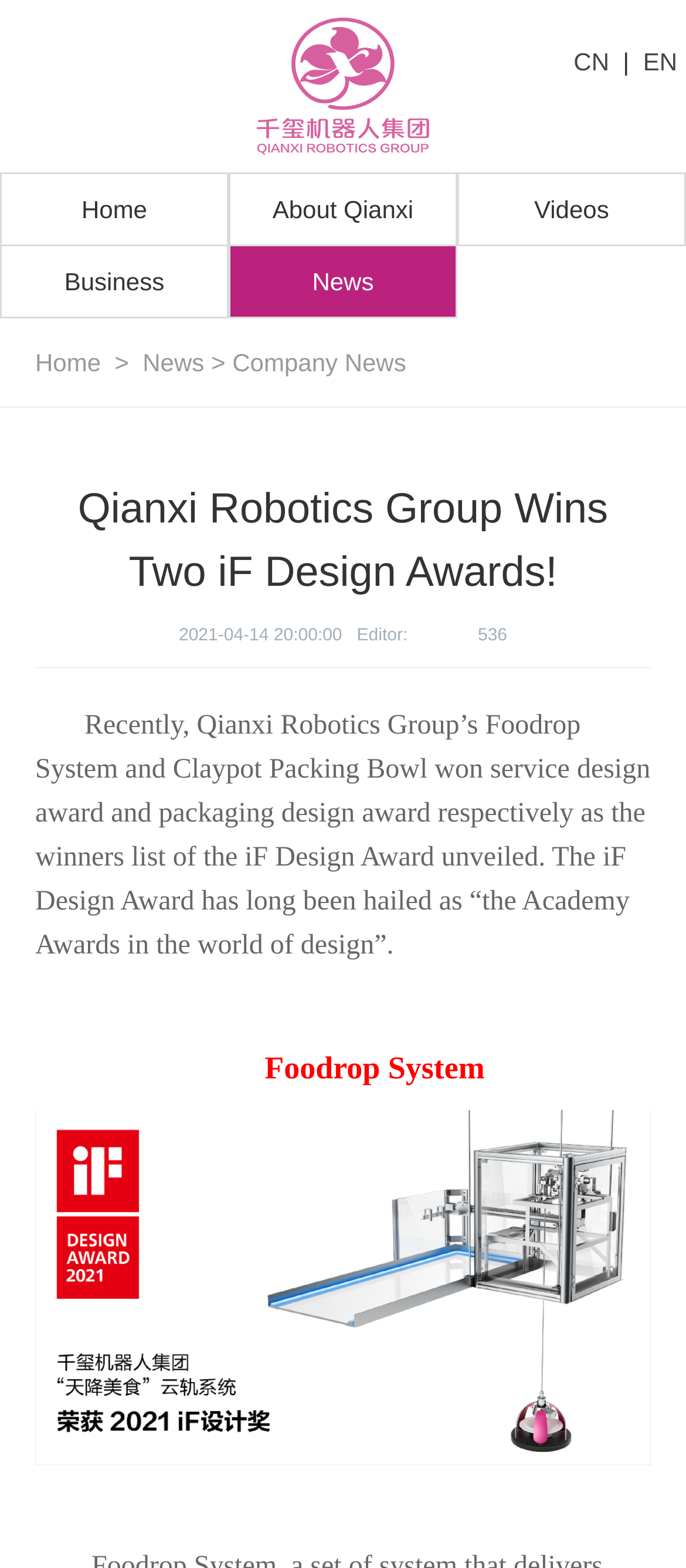Point out the bounding box coordinates of the section to click in order to follow this instruction: "Switch to Chinese language".

[0.836, 0.03, 0.888, 0.048]